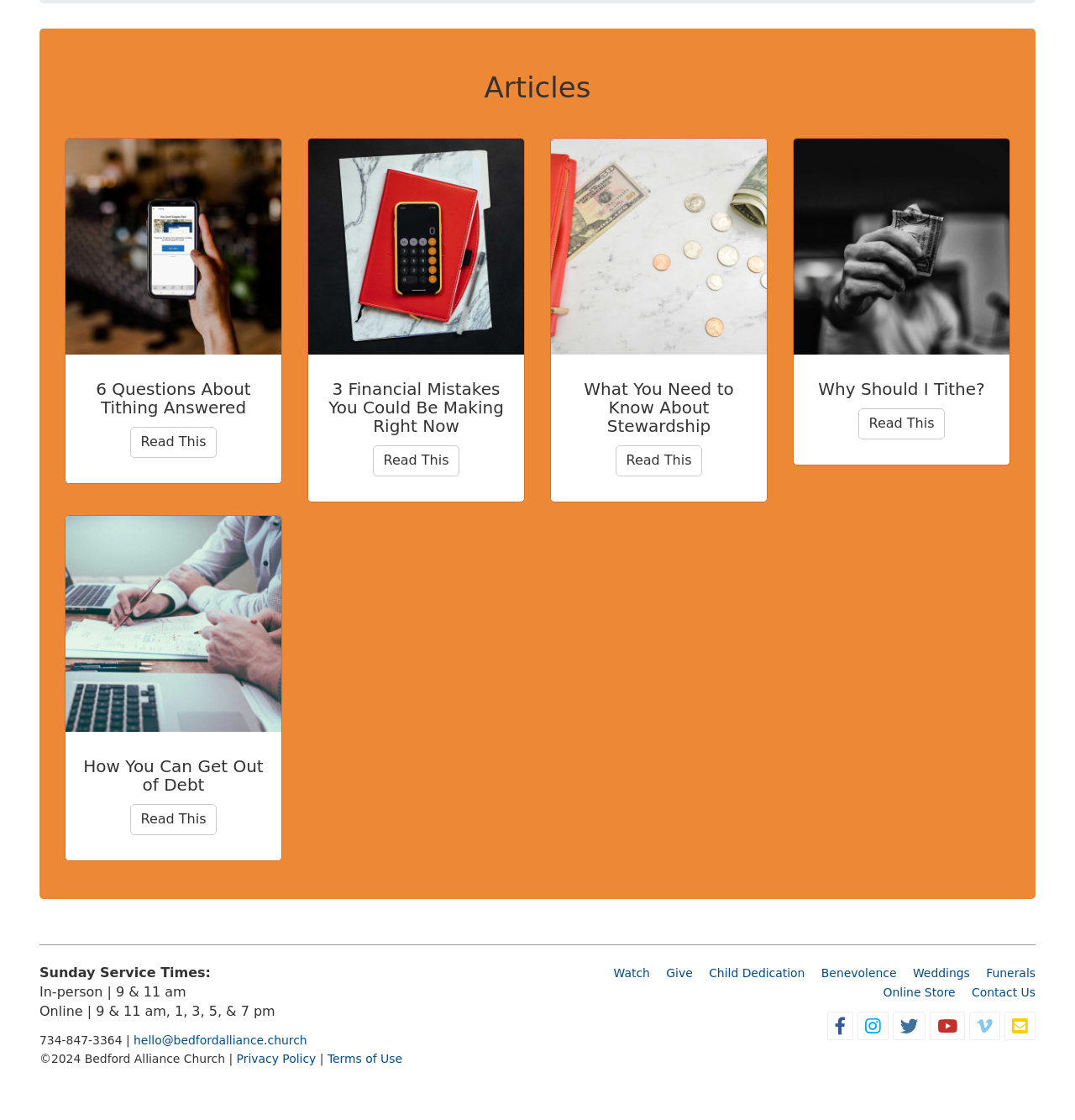Locate the bounding box coordinates of the area that needs to be clicked to fulfill the following instruction: "Check Sunday Service Times". The coordinates should be in the format of four float numbers between 0 and 1, namely [left, top, right, bottom].

[0.037, 0.861, 0.196, 0.876]